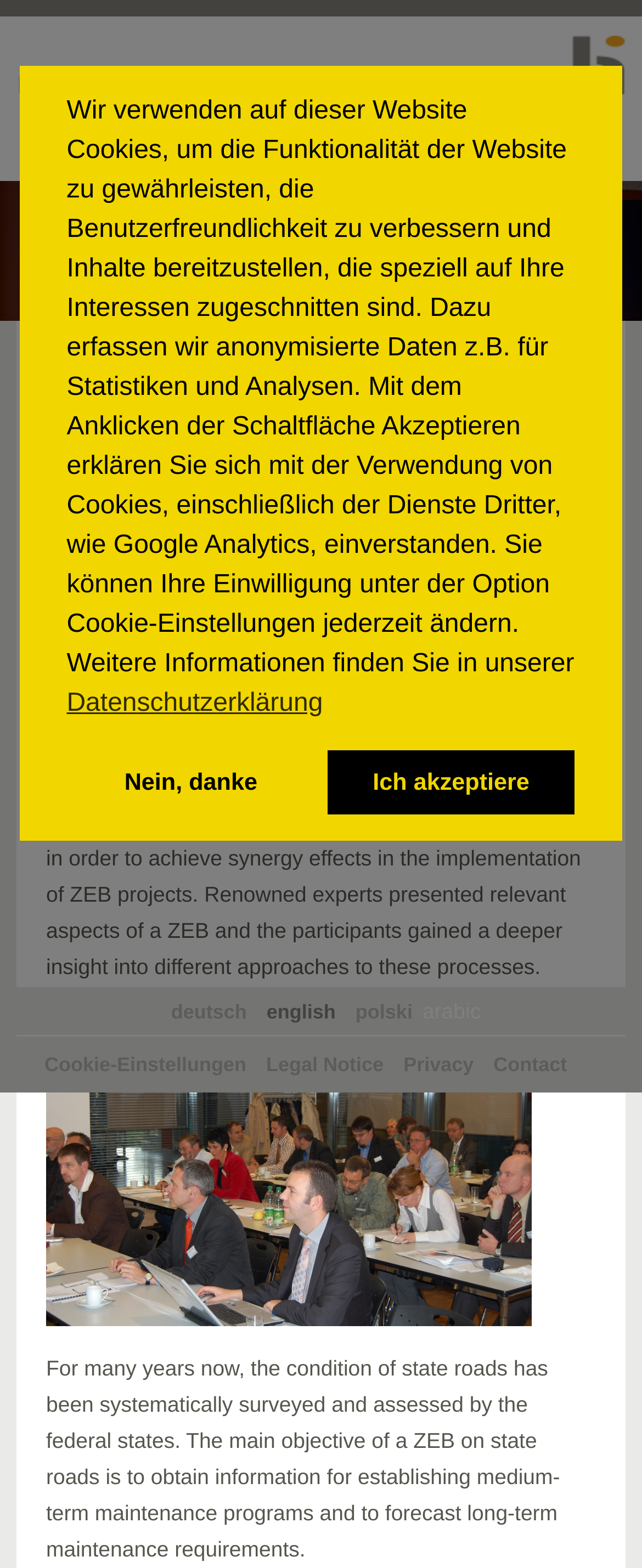Using the element description Heller Ingenieurgesellschaft mbH, predict the bounding box coordinates for the UI element. Provide the coordinates in (top-left x, top-left y, bottom-right x, bottom-right y) format with values ranging from 0 to 1.

[0.013, 0.042, 0.679, 0.081]